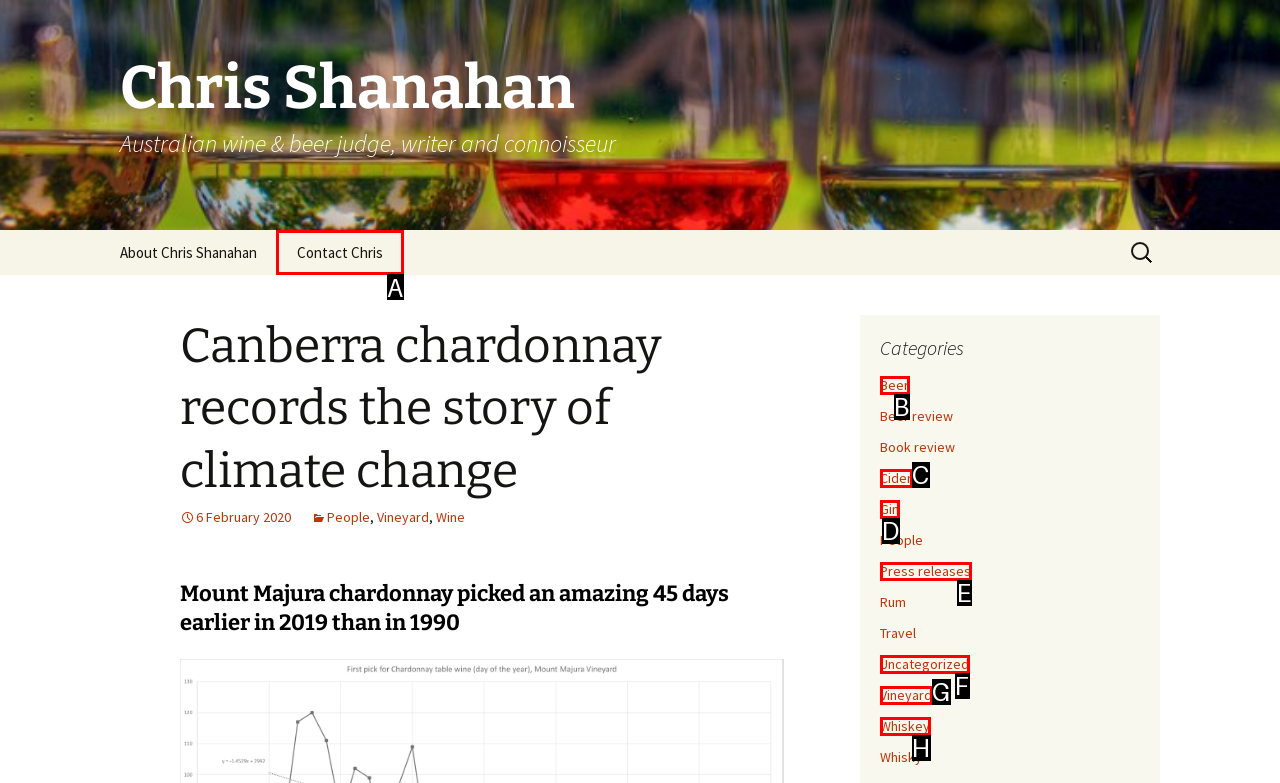Point out the letter of the HTML element you should click on to execute the task: Contact Chris
Reply with the letter from the given options.

A